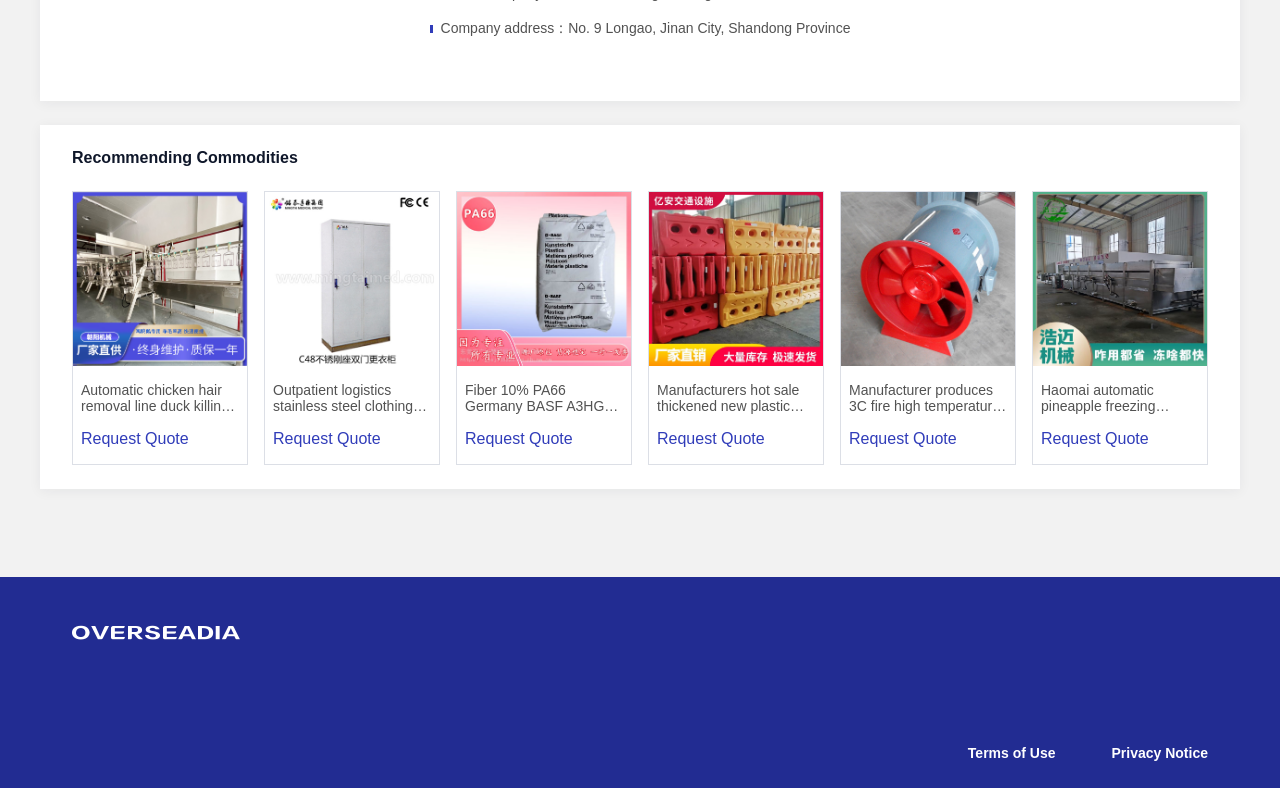Provide the bounding box coordinates for the UI element that is described by this text: "Terms of Use". The coordinates should be in the form of four float numbers between 0 and 1: [left, top, right, bottom].

[0.756, 0.946, 0.825, 0.966]